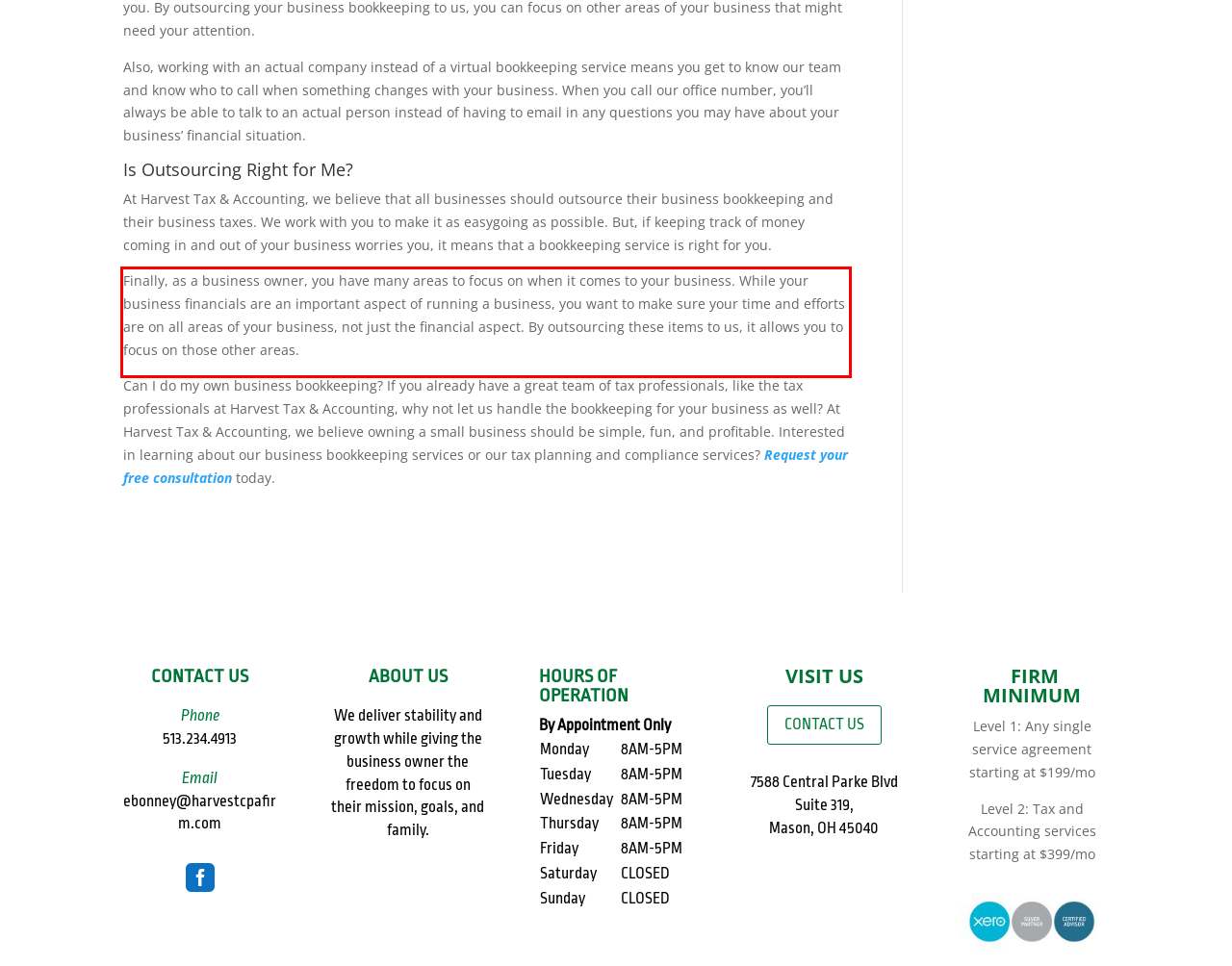Please recognize and transcribe the text located inside the red bounding box in the webpage image.

Finally, as a business owner, you have many areas to focus on when it comes to your business. While your business financials are an important aspect of running a business, you want to make sure your time and efforts are on all areas of your business, not just the financial aspect. By outsourcing these items to us, it allows you to focus on those other areas.